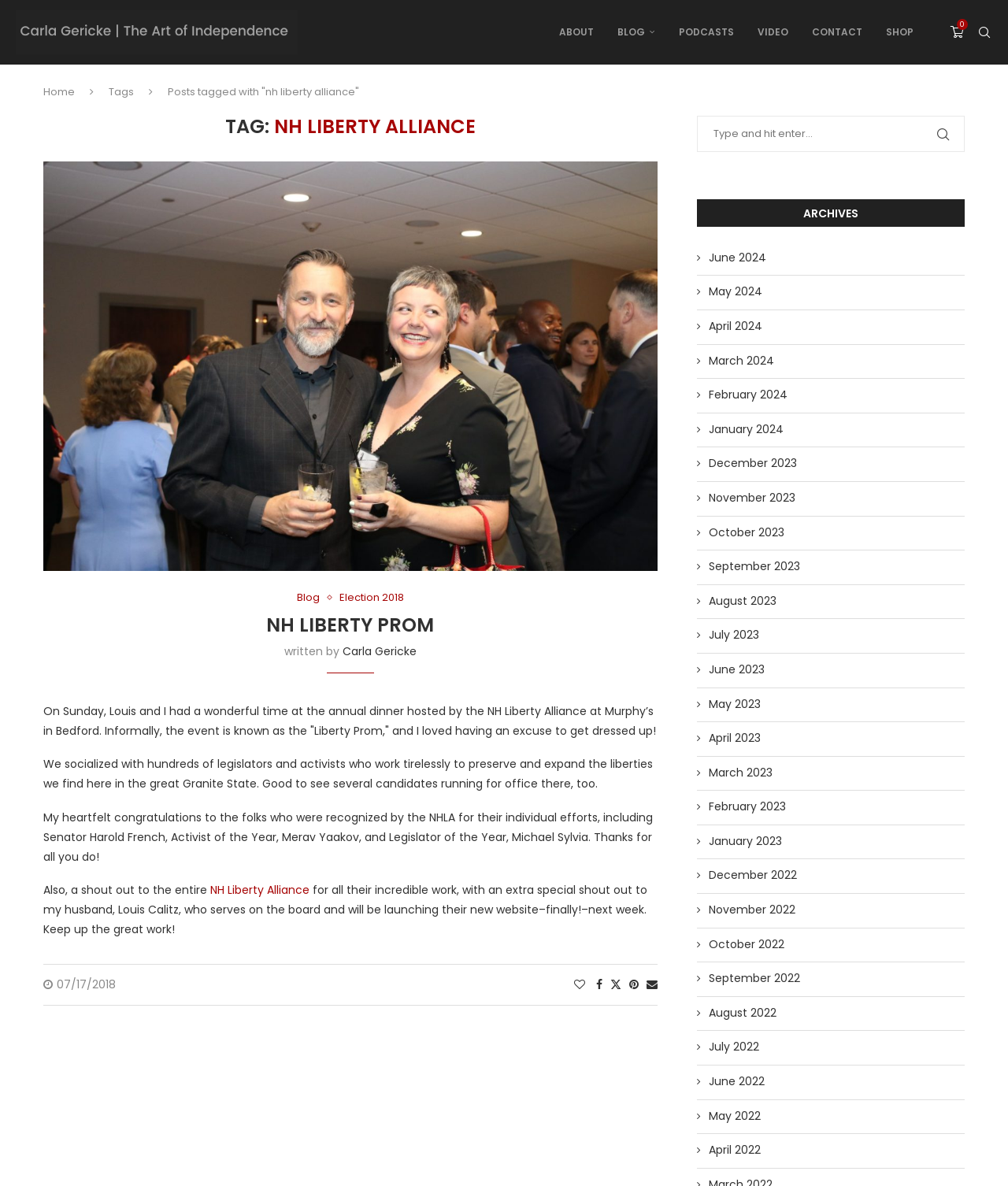Provide the bounding box coordinates in the format (top-left x, top-left y, bottom-right x, bottom-right y). All values are floating point numbers between 0 and 1. Determine the bounding box coordinate of the UI element described as: Animal husbandry (1)

None